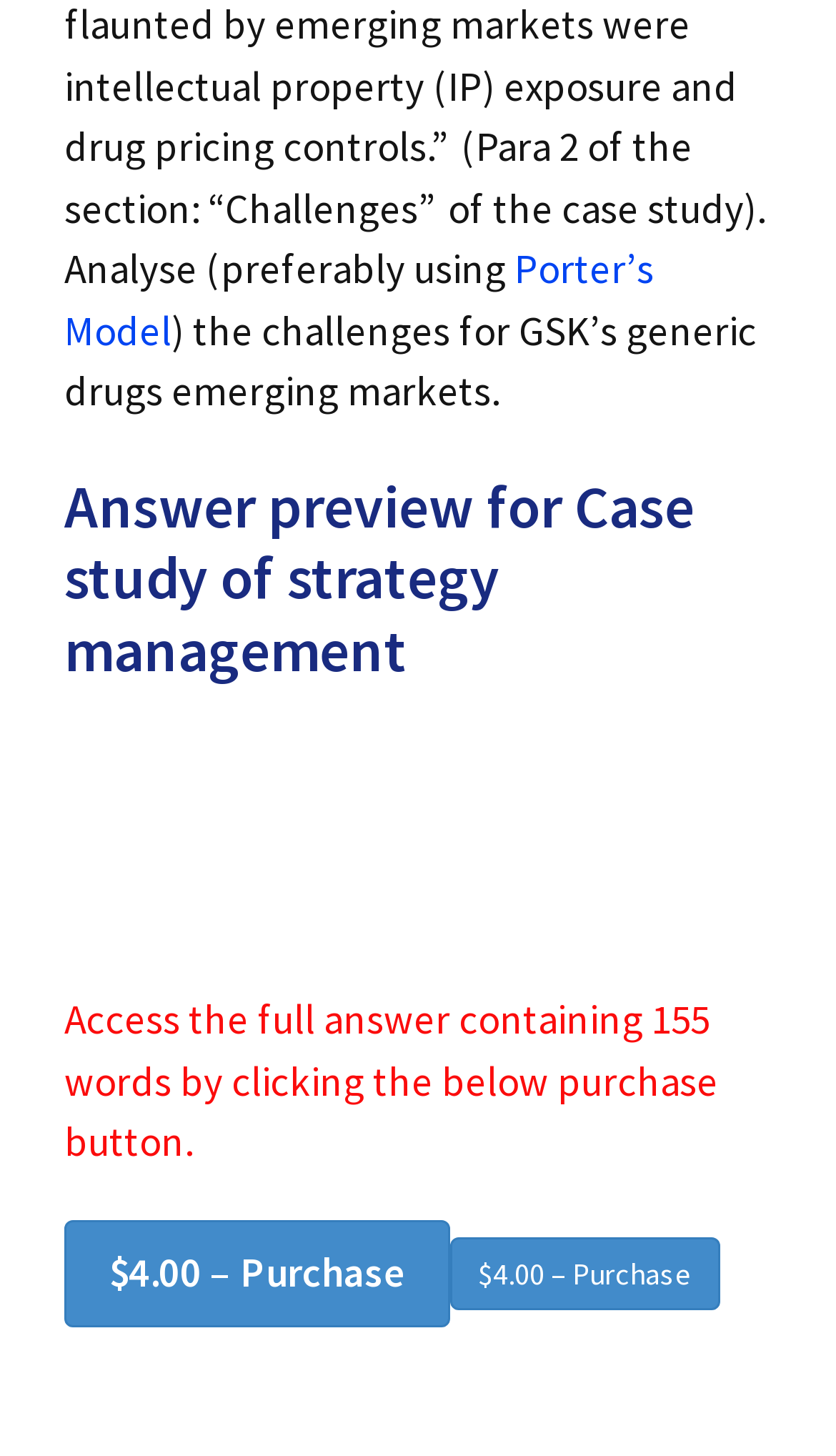What is the purpose of the purchase button?
Look at the image and provide a detailed response to the question.

The text 'Access the full answer containing 155 words by clicking the below purchase button.' indicates that the purpose of the purchase button is to access the full answer.